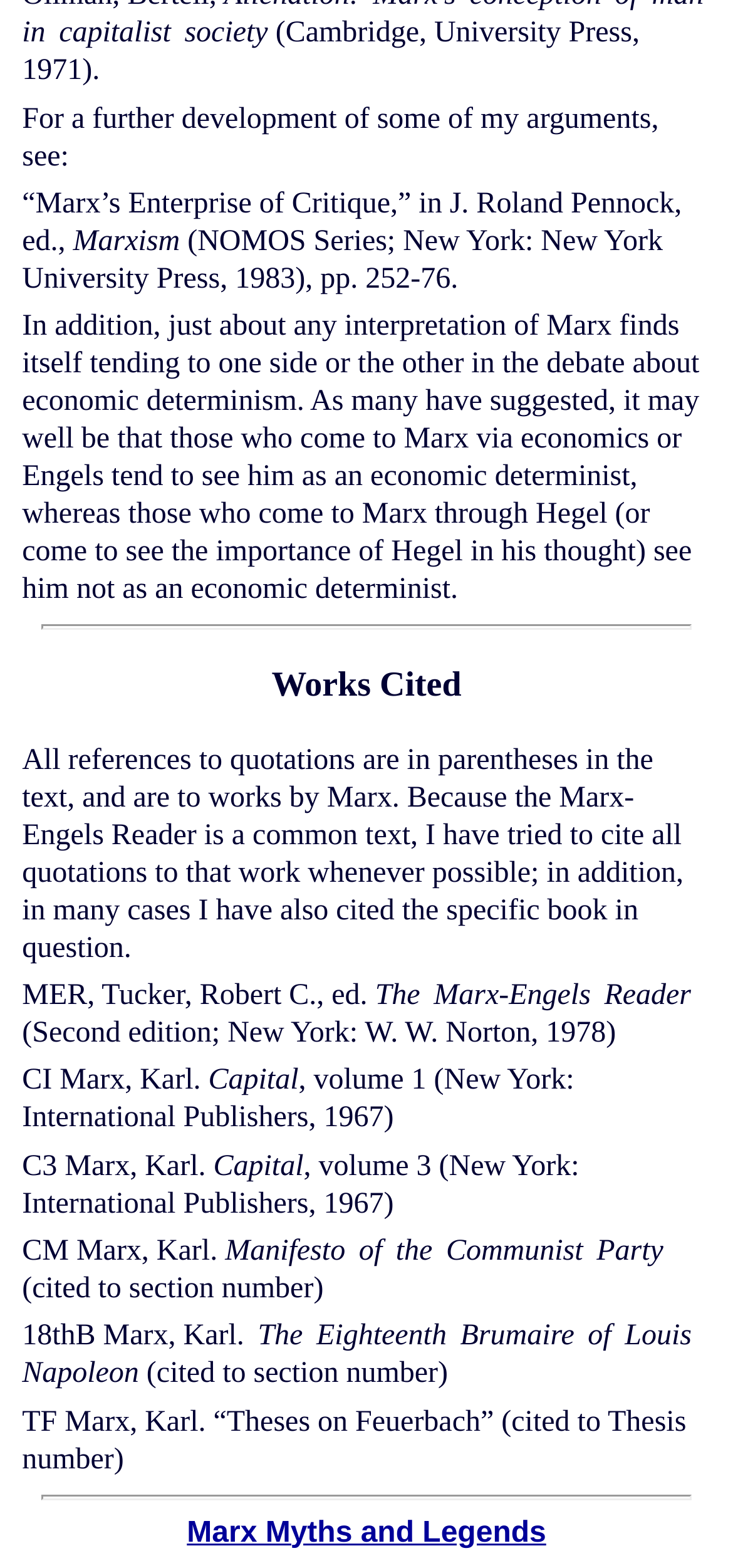Give a concise answer using only one word or phrase for this question:
What is the title of the section that starts with 'Works Cited'?

Works Cited